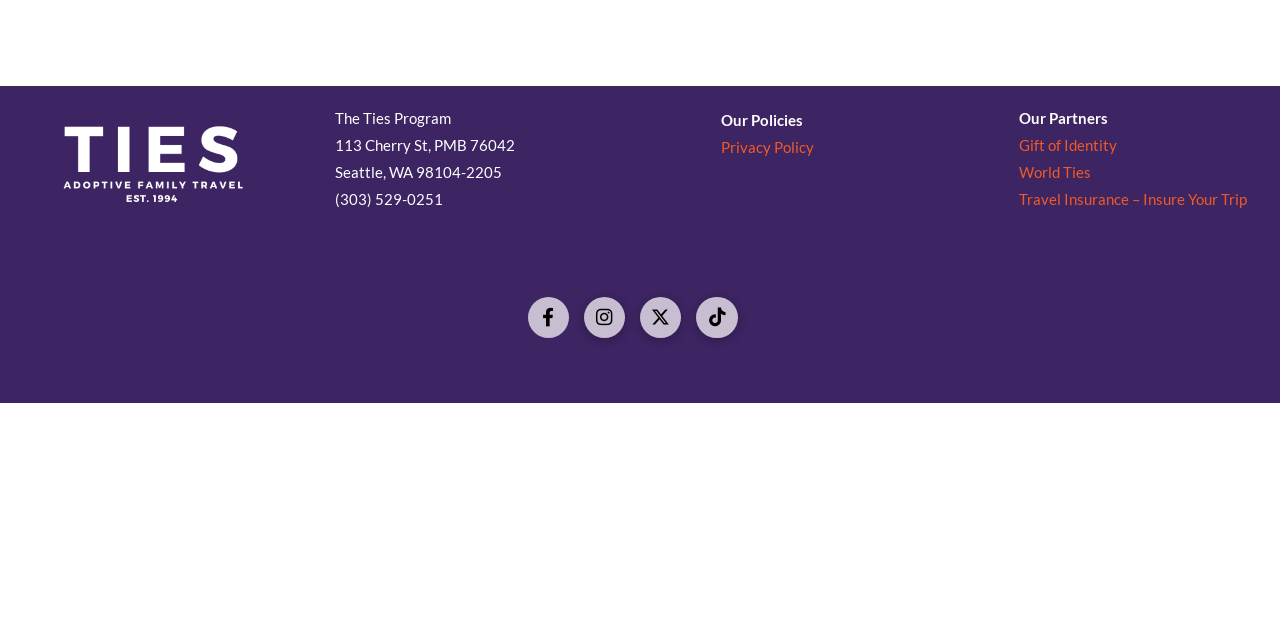Give the bounding box coordinates for the element described as: "Privacy Policy".

[0.563, 0.216, 0.636, 0.244]